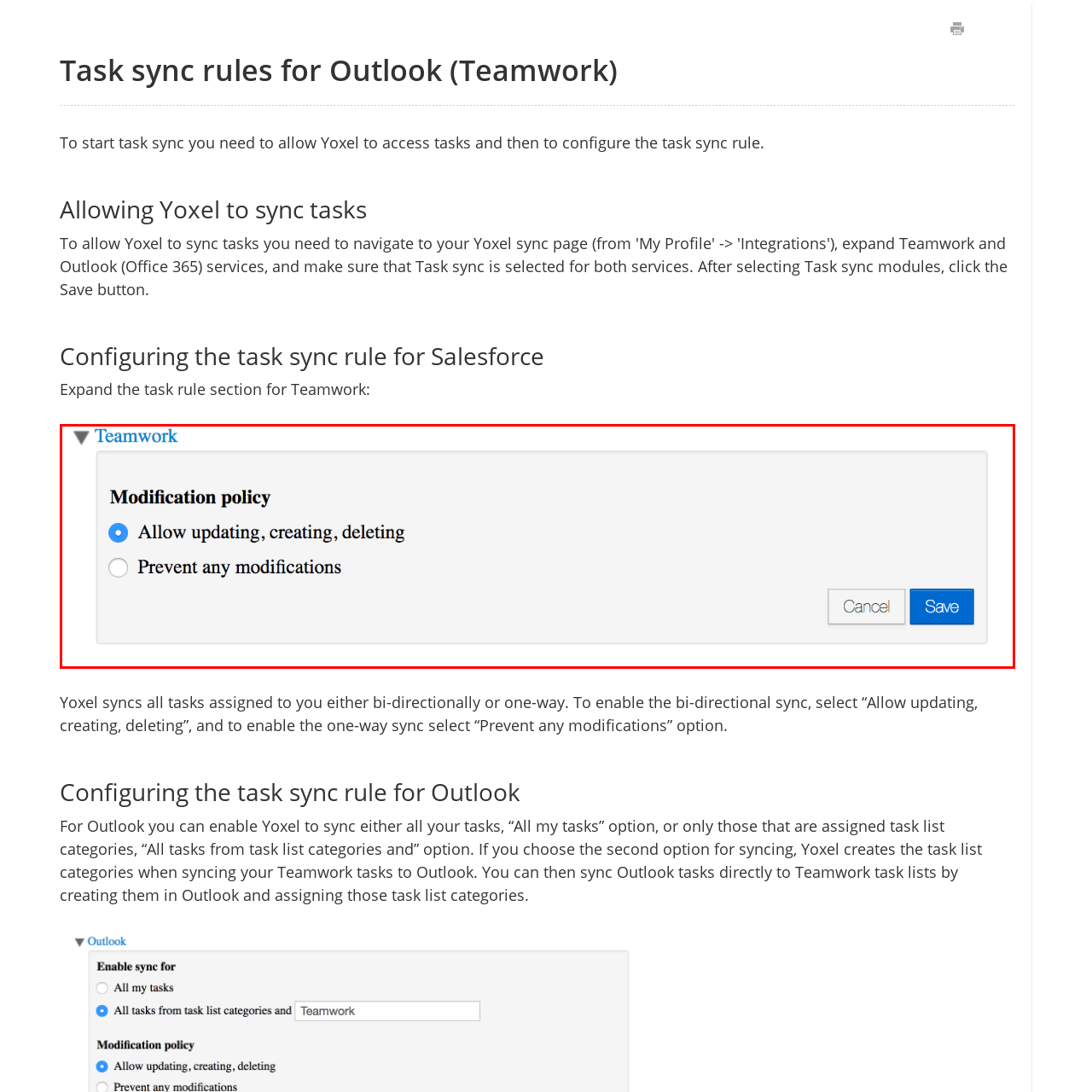What is the purpose of the 'Save' button?
Look at the image highlighted by the red bounding box and answer the question with a single word or brief phrase.

To confirm changes